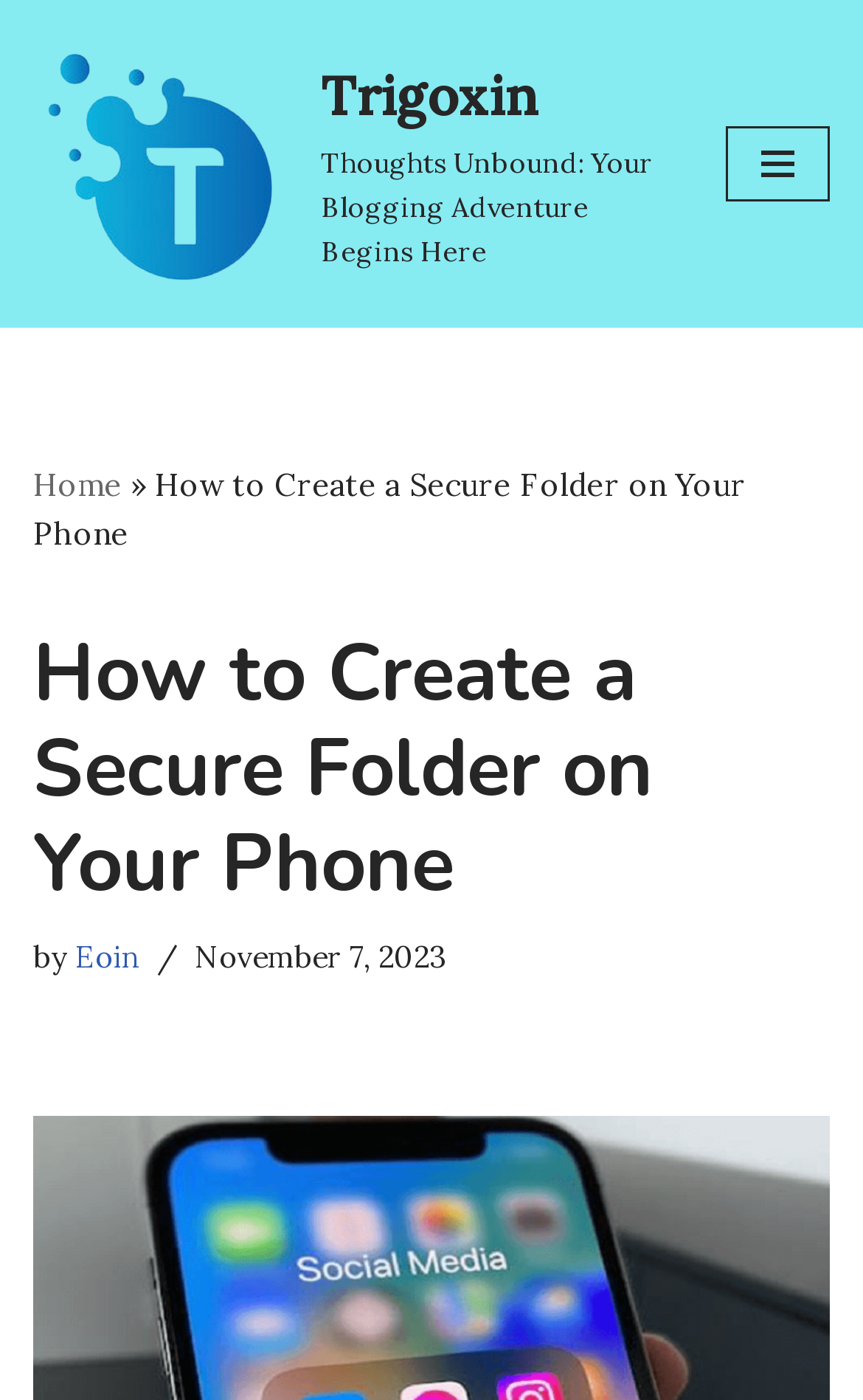What is the date of the blog post?
Deliver a detailed and extensive answer to the question.

I found the date of the blog post by looking at the time element which contains the text 'November 7, 2023'.